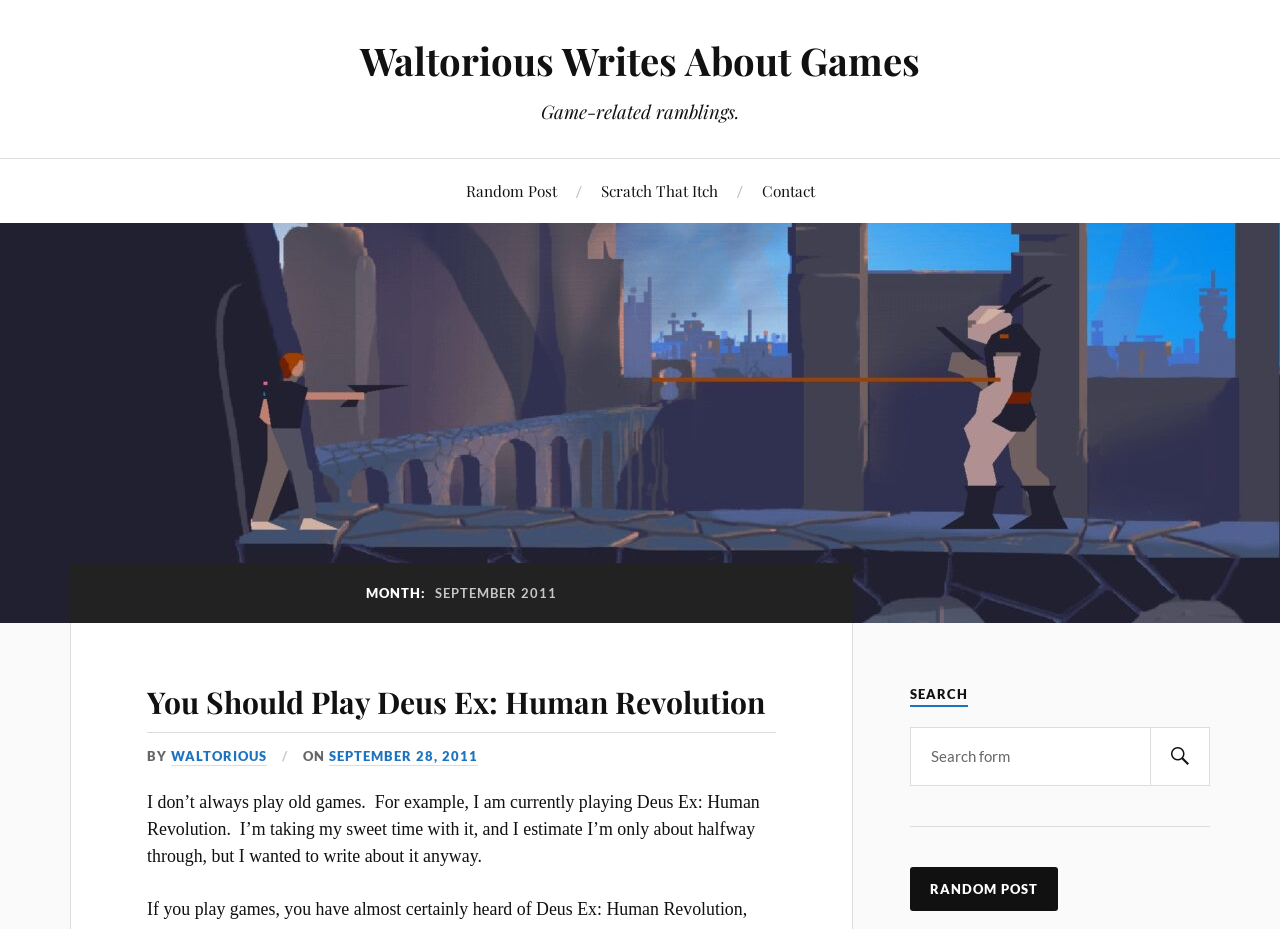Could you indicate the bounding box coordinates of the region to click in order to complete this instruction: "search for something".

[0.711, 0.782, 0.945, 0.846]